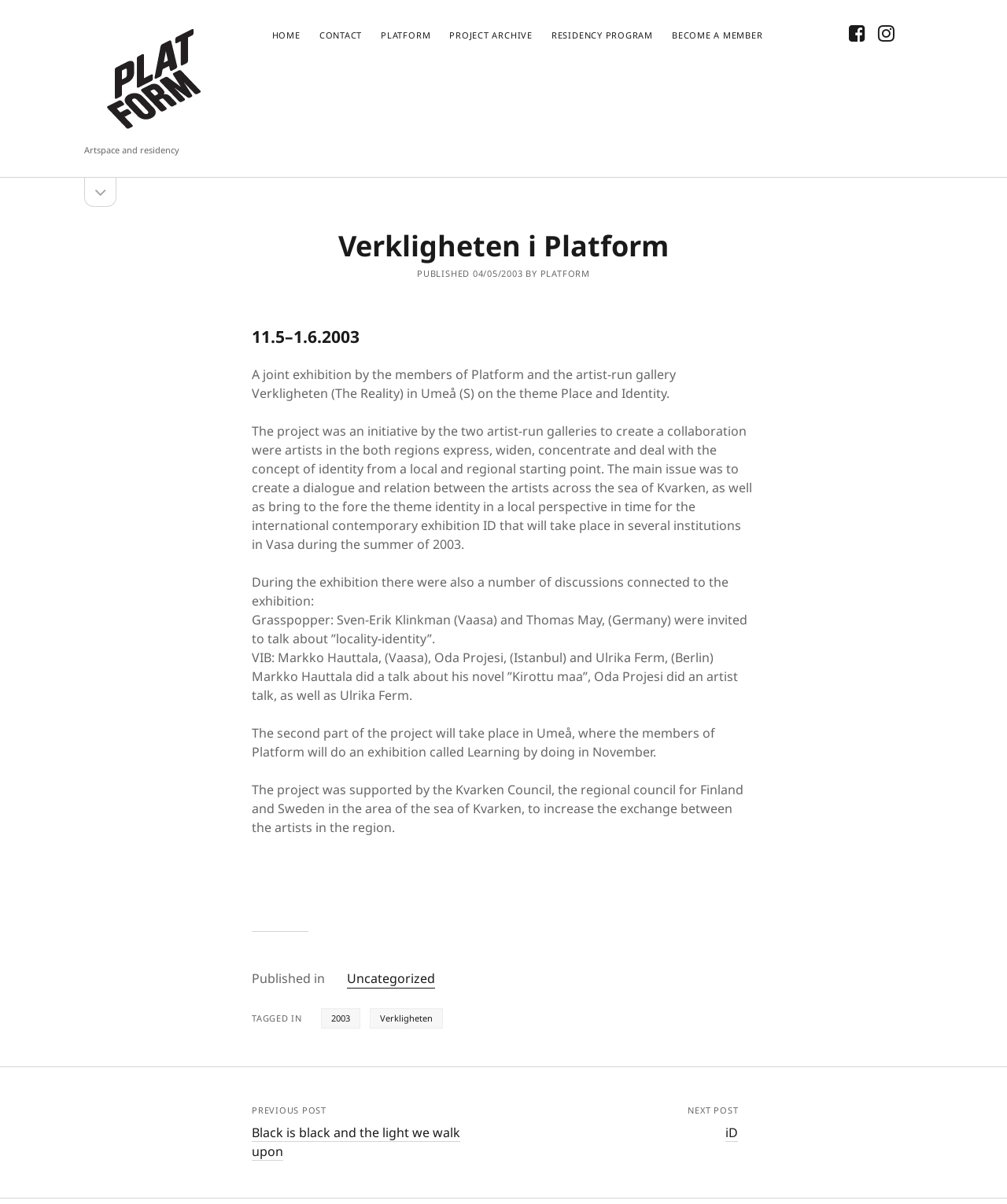Please identify the bounding box coordinates of the element on the webpage that should be clicked to follow this instruction: "Open sidebar". The bounding box coordinates should be given as four float numbers between 0 and 1, formatted as [left, top, right, bottom].

[0.083, 0.148, 0.115, 0.172]